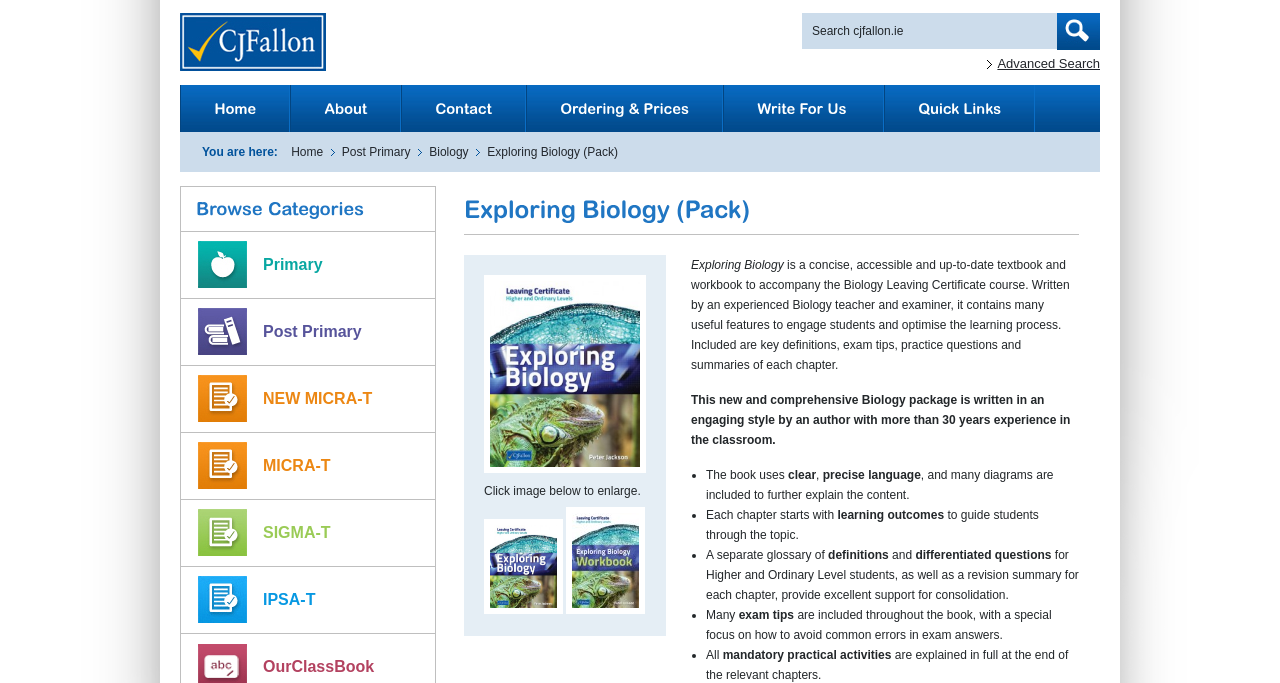Locate the UI element that matches the description Write For Us in the webpage screenshot. Return the bounding box coordinates in the format (top-left x, top-left y, bottom-right x, bottom-right y), with values ranging from 0 to 1.

[0.565, 0.124, 0.691, 0.194]